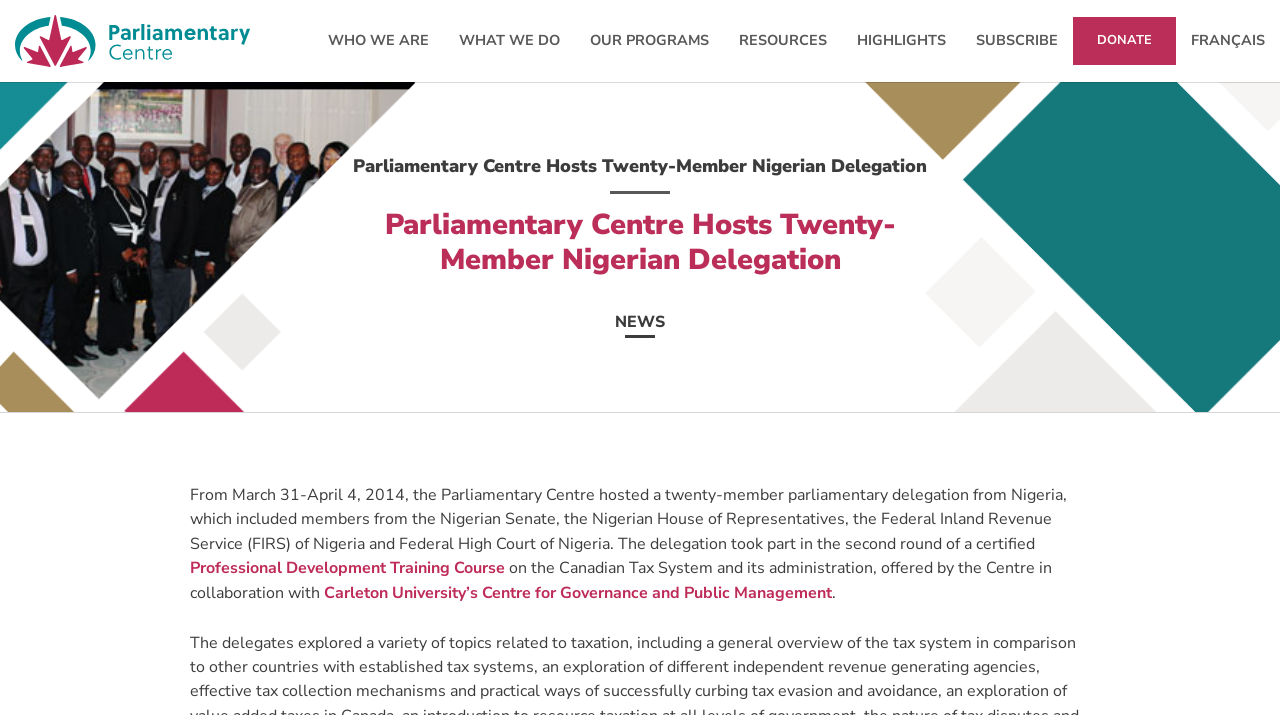What is the topic of the training course mentioned in the webpage?
Look at the image and respond to the question as thoroughly as possible.

The question can be answered by looking at the text in the webpage, which states '...on the Canadian Tax System and its administration...'. The topic of the training course is clearly mentioned in this sentence.